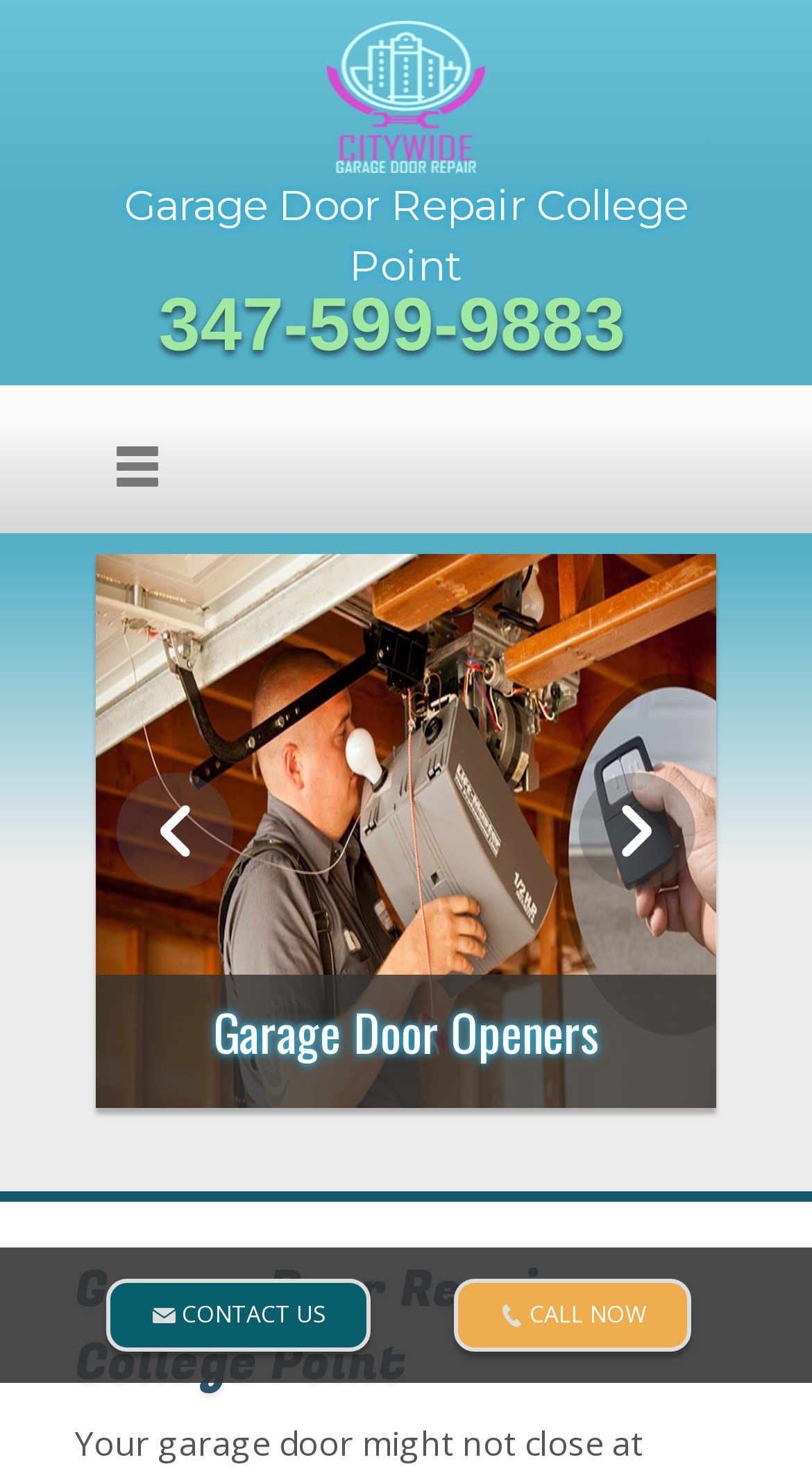Answer the question in one word or a short phrase:
What is the category of services offered?

Car Garage Services